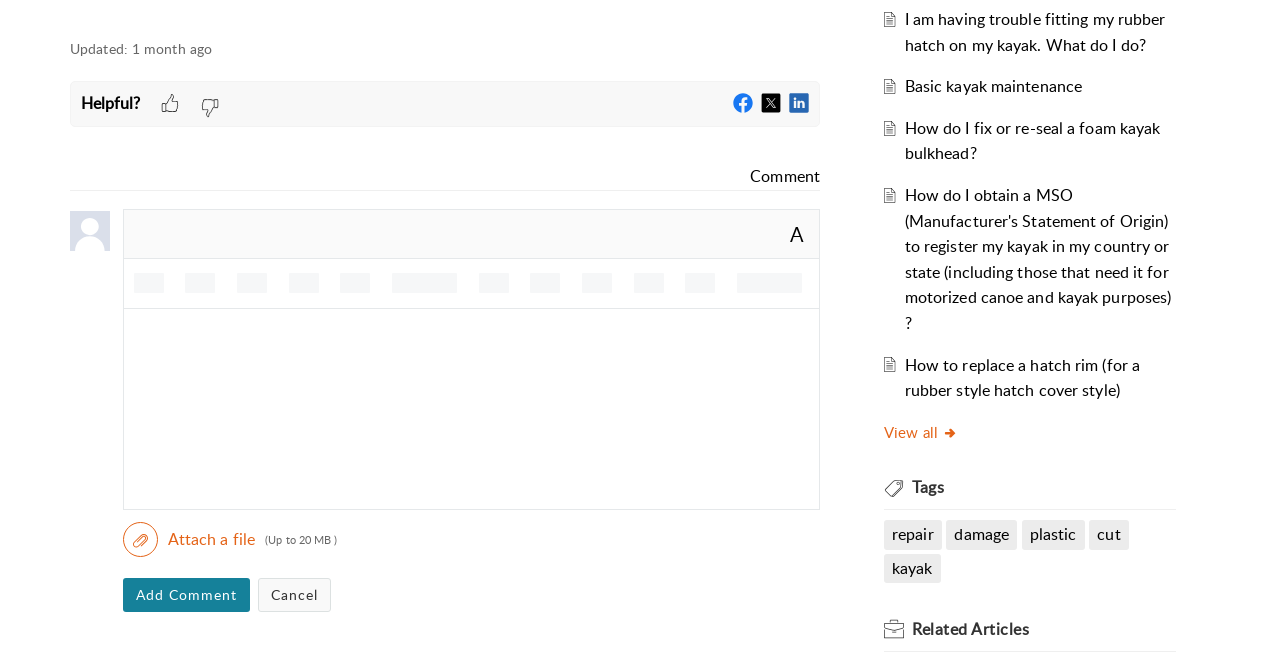Locate the UI element that matches the description Basic kayak maintenance in the webpage screenshot. Return the bounding box coordinates in the format (top-left x, top-left y, bottom-right x, bottom-right y), with values ranging from 0 to 1.

[0.707, 0.114, 0.845, 0.148]